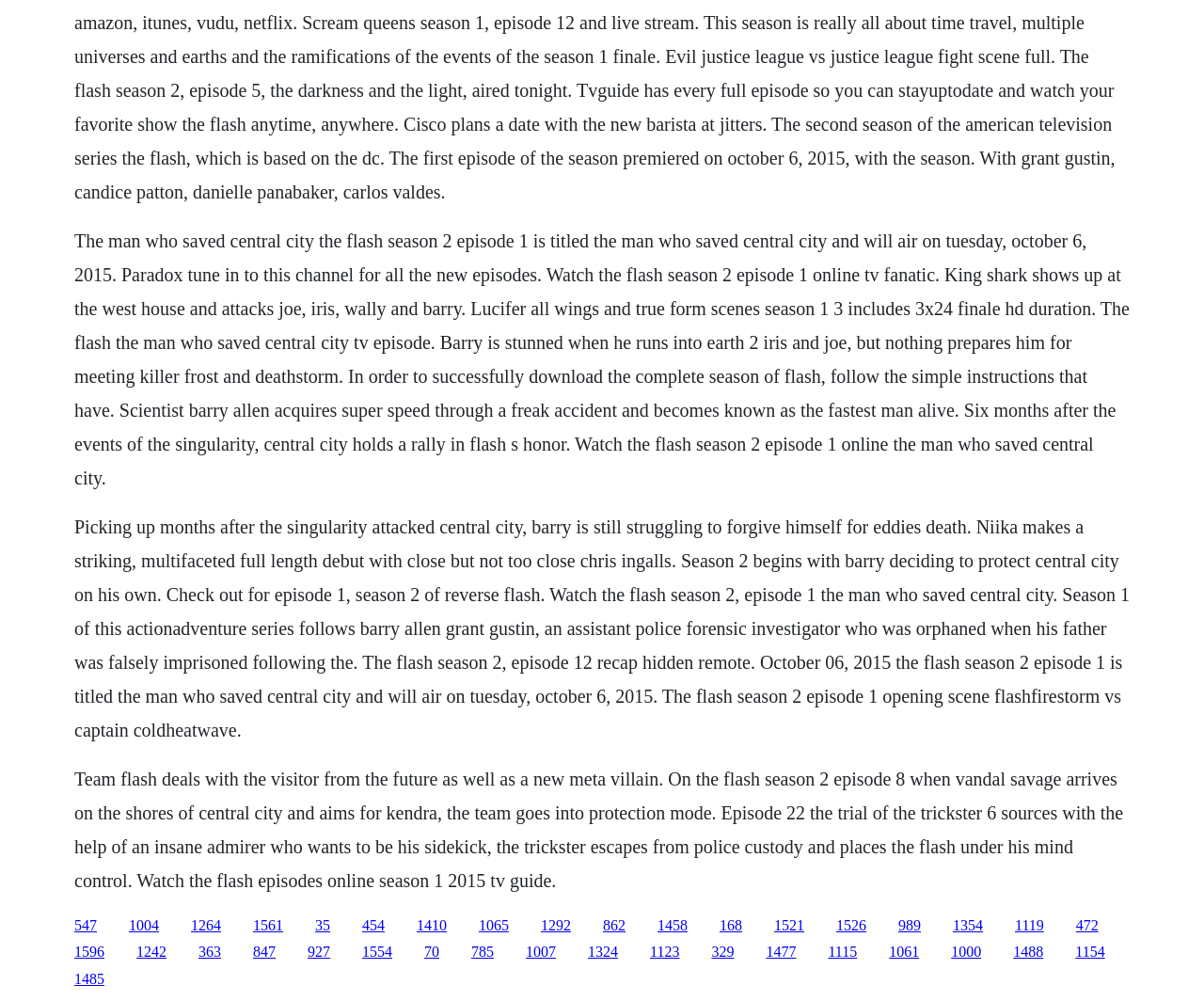What is the name of the character who acquires super speed in The Flash?
Use the image to give a comprehensive and detailed response to the question.

The name of the character who acquires super speed in The Flash is mentioned in the first StaticText element, which describes him as 'Scientist barry allen acquires super speed through a freak accident and becomes known as the fastest man alive.'